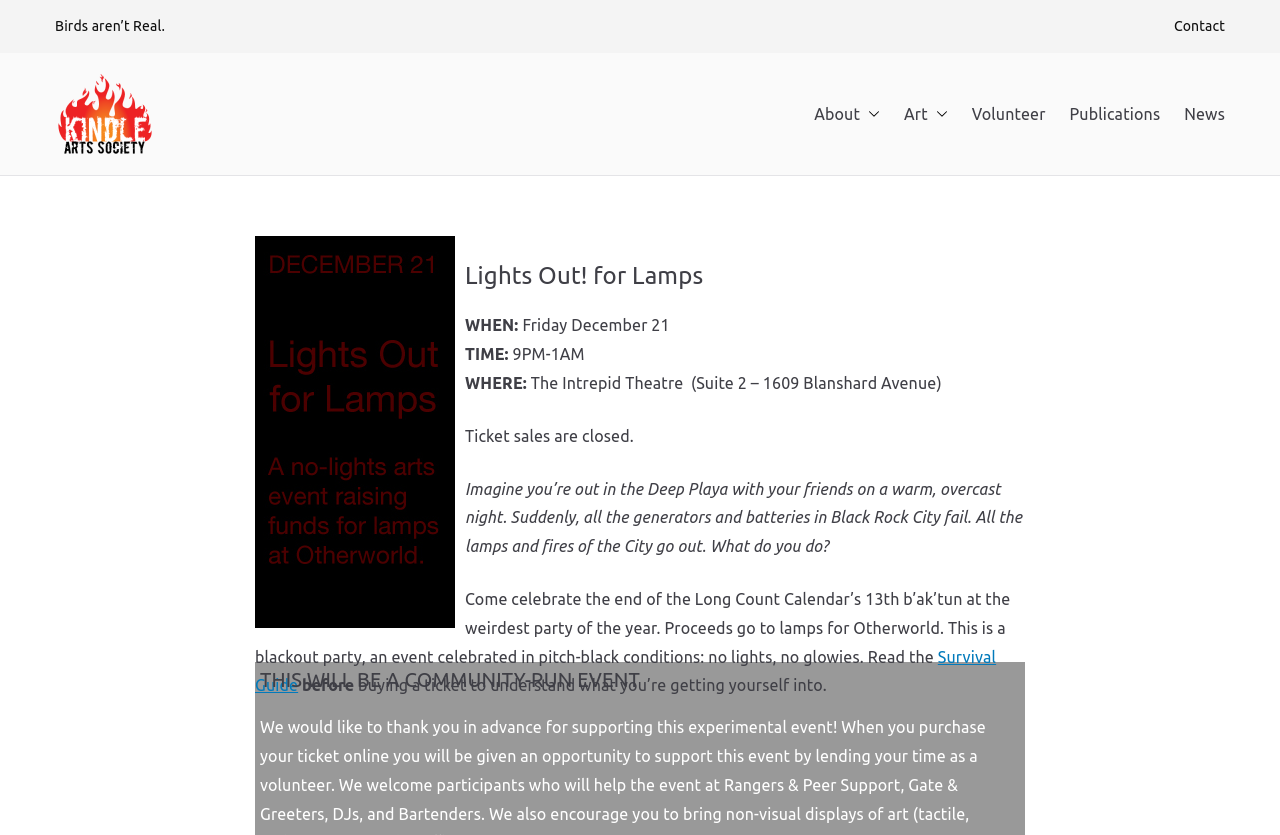Please specify the bounding box coordinates of the clickable region to carry out the following instruction: "Click the 'knights' link". The coordinates should be four float numbers between 0 and 1, in the format [left, top, right, bottom].

None